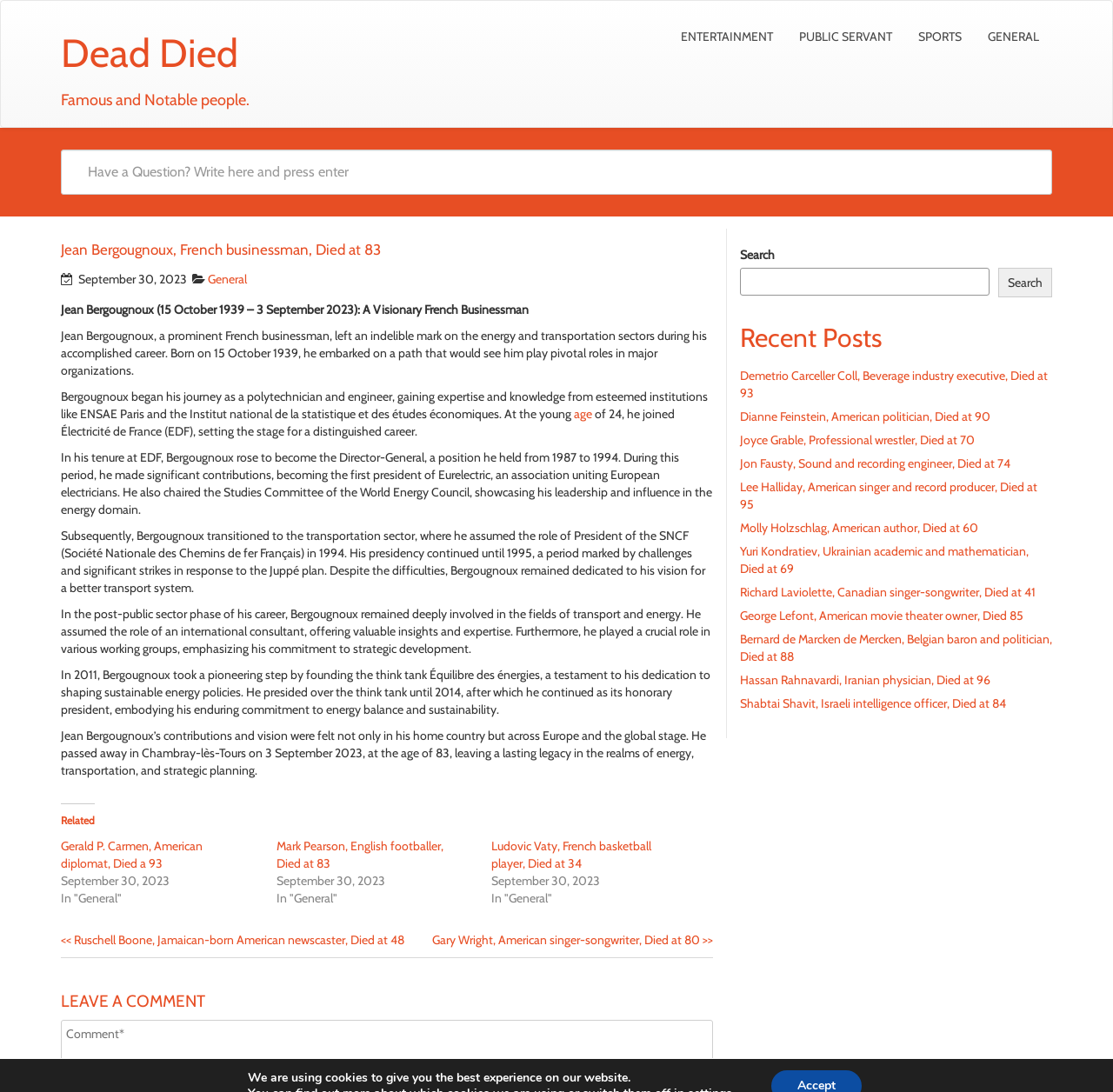What was Jean Bergougnoux's role in EDF?
Using the image, give a concise answer in the form of a single word or short phrase.

Director-General